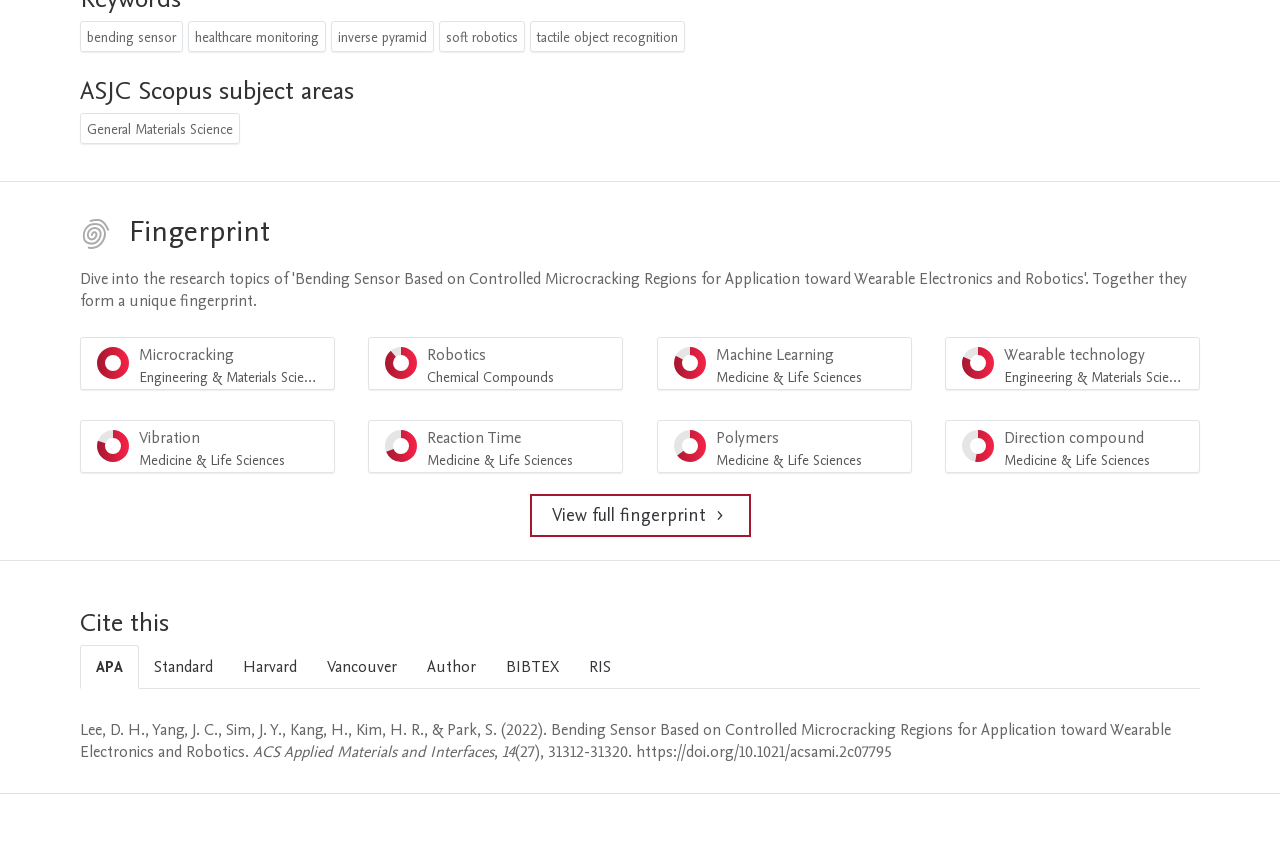Please give a concise answer to this question using a single word or phrase: 
What is the citation style currently selected?

APA